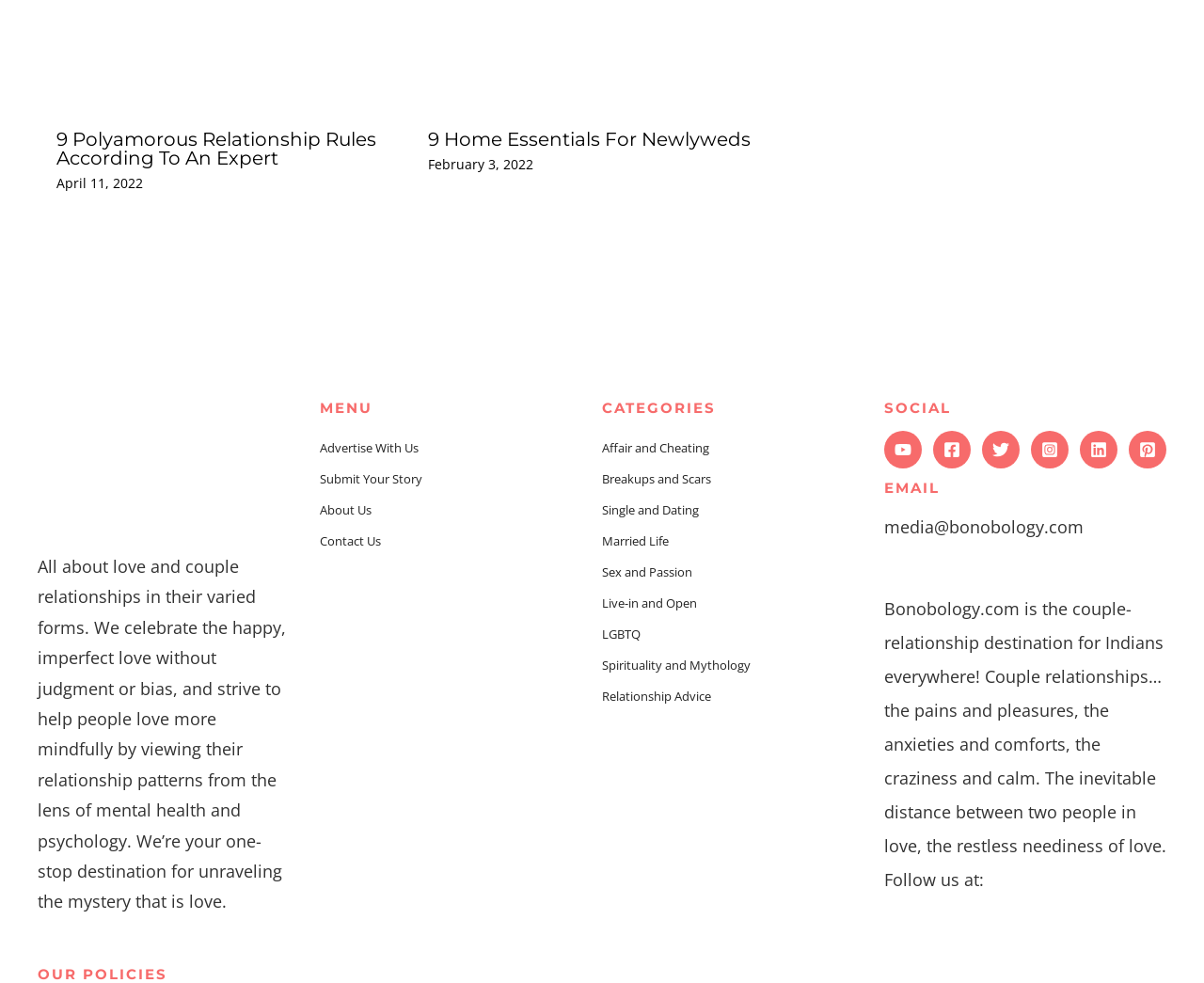How can users contact the website?
Please provide a single word or phrase based on the screenshot.

Through email